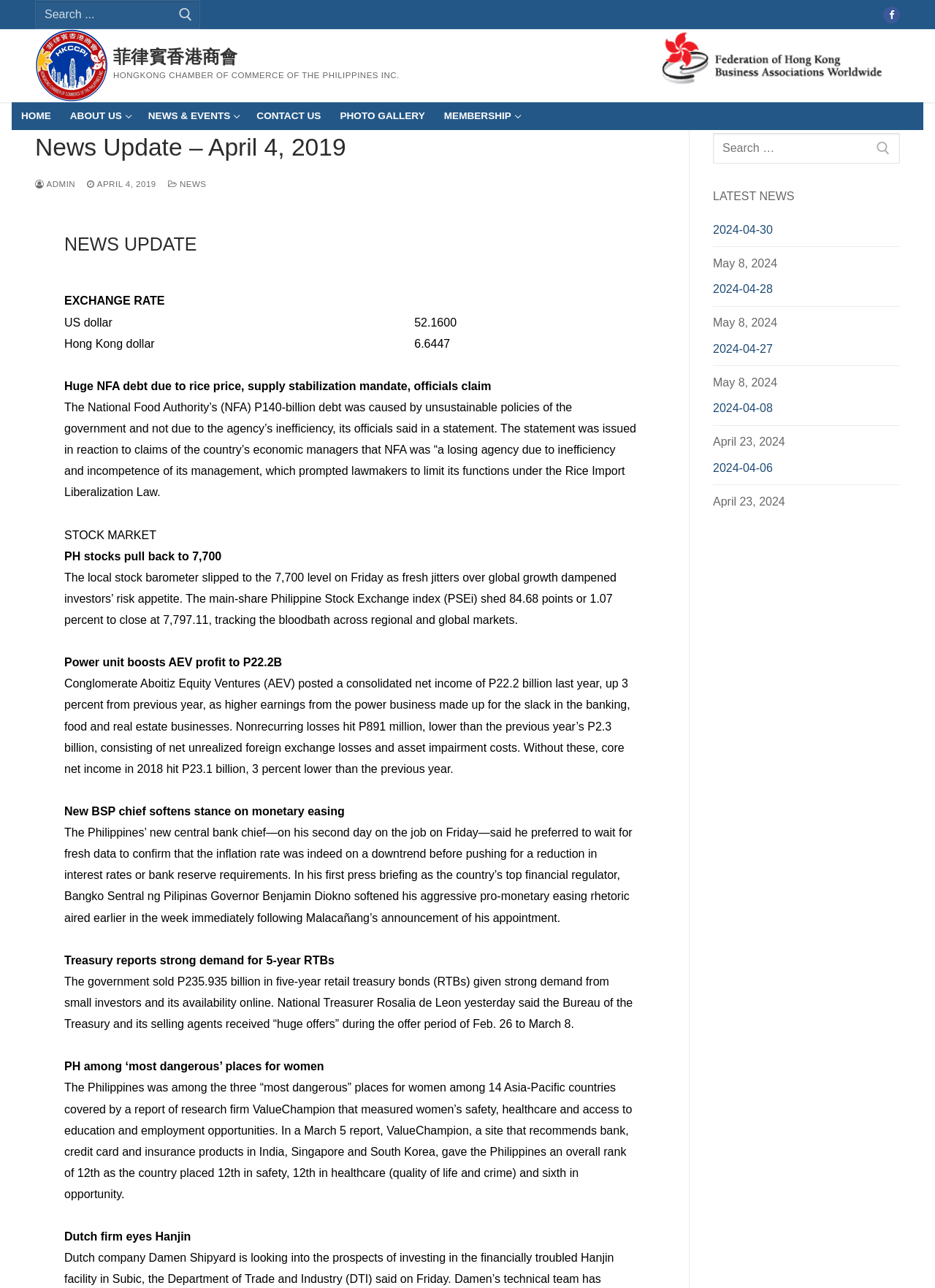Locate the bounding box coordinates of the clickable part needed for the task: "Read news update".

[0.069, 0.182, 0.68, 0.198]